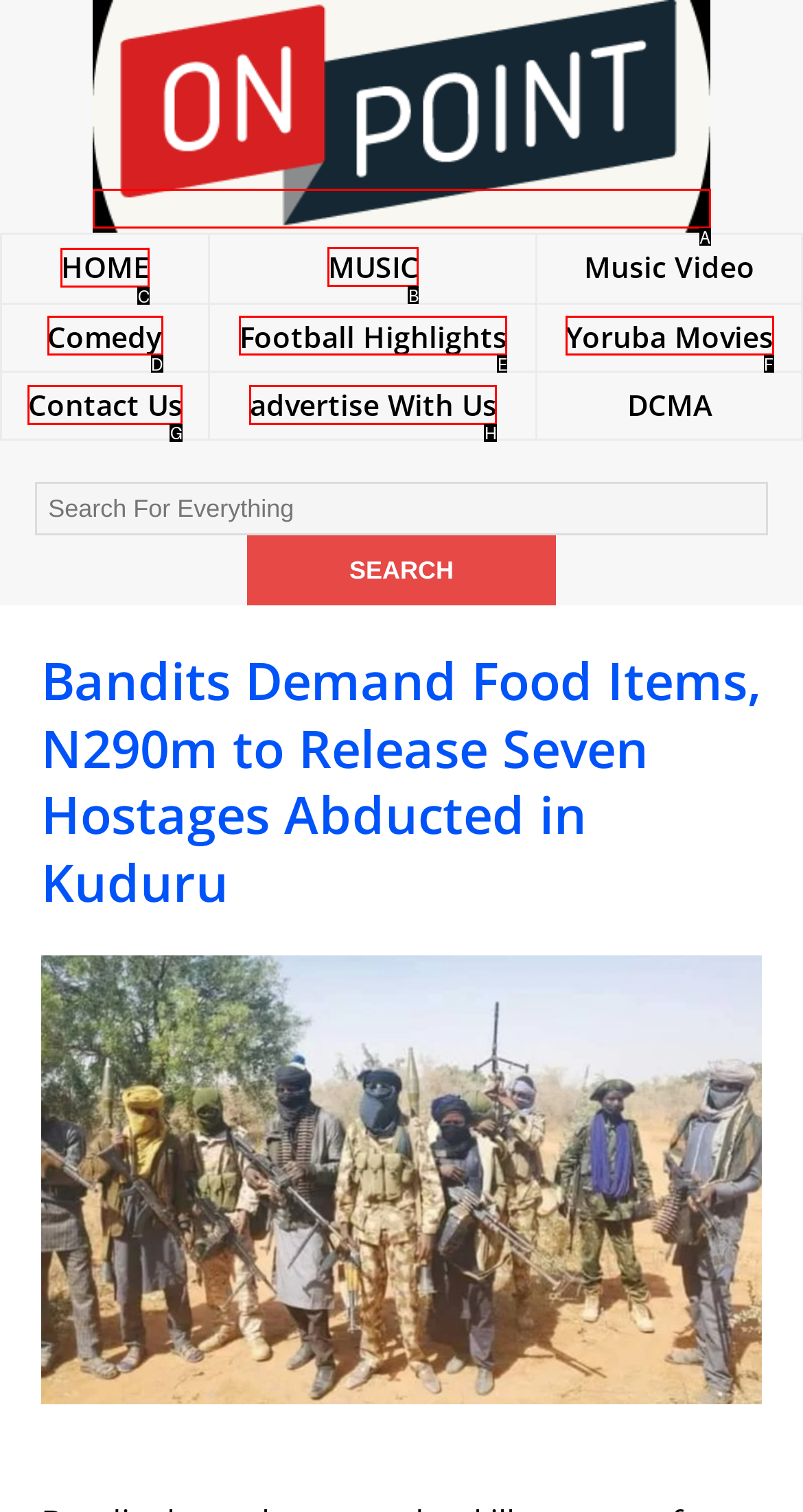Pick the option that should be clicked to perform the following task: Click on HOME
Answer with the letter of the selected option from the available choices.

C